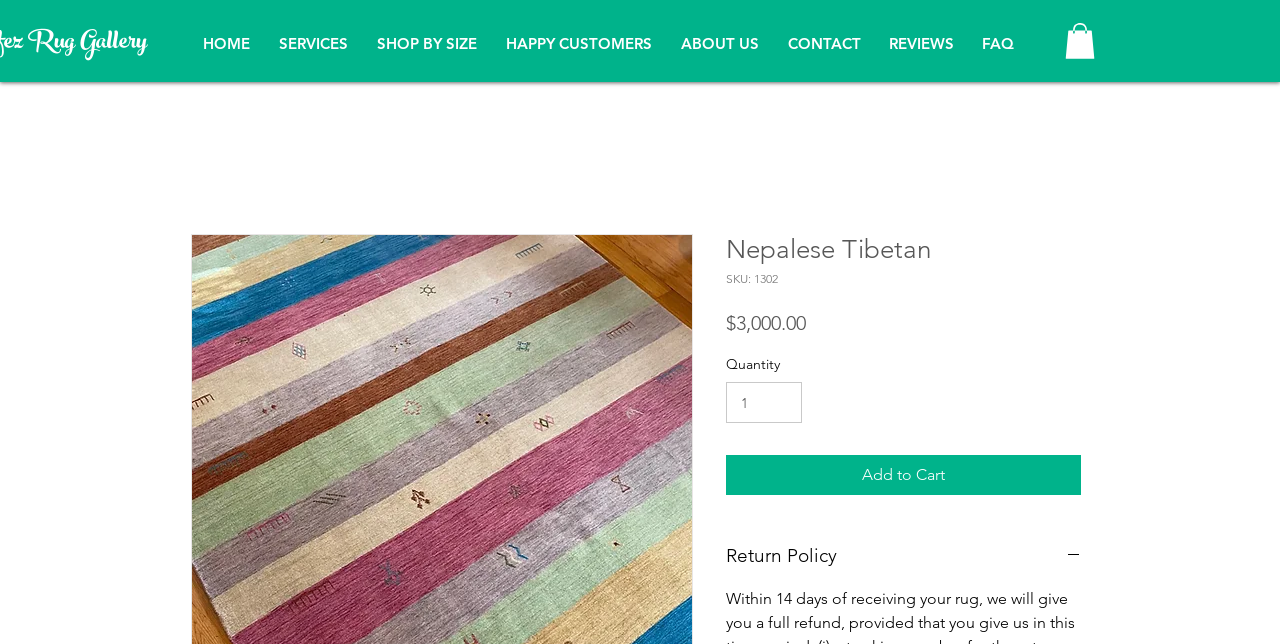Extract the bounding box of the UI element described as: "REVIEWS".

[0.684, 0.05, 0.756, 0.087]